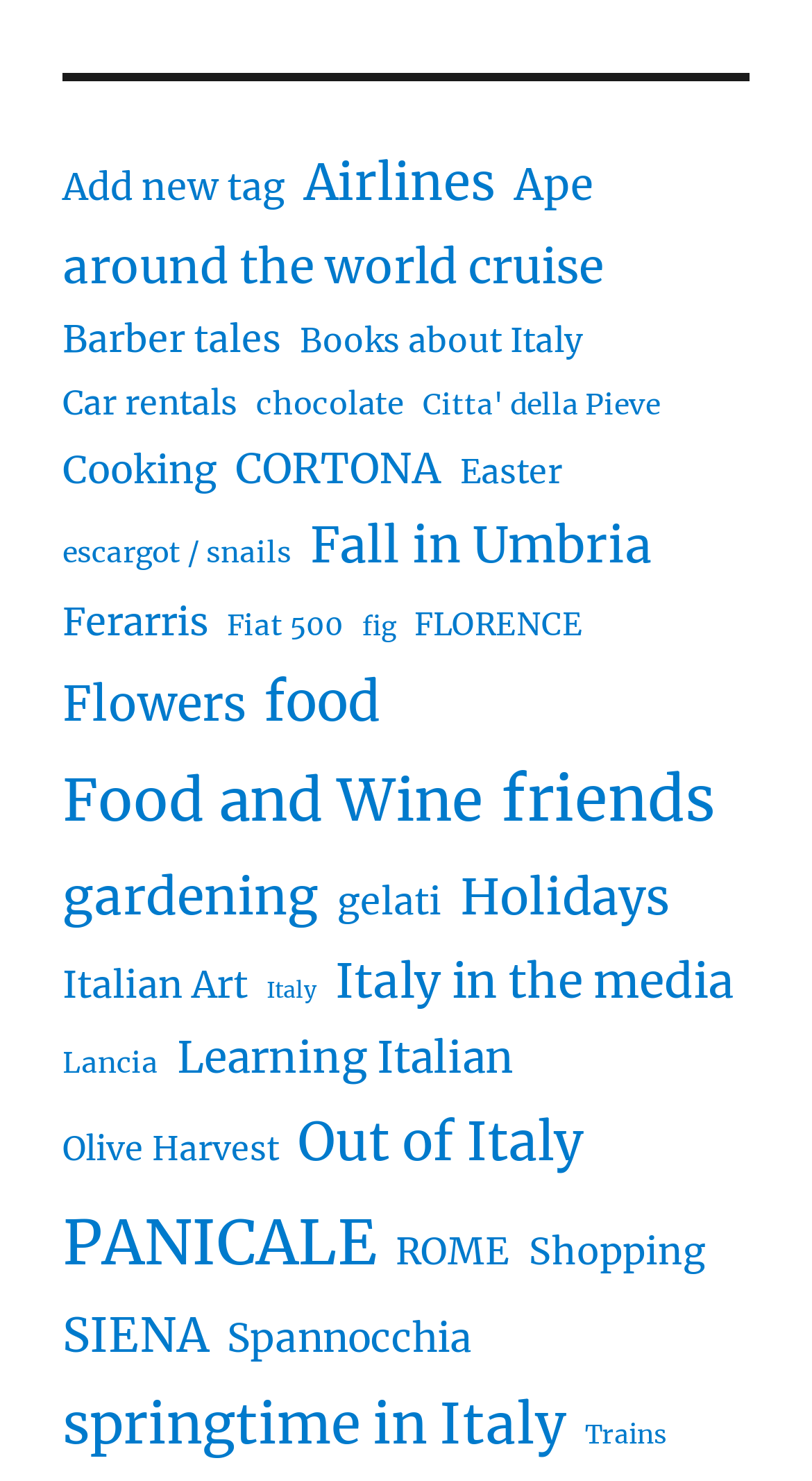How many links are on this webpage?
Answer the question with a single word or phrase by looking at the picture.

100